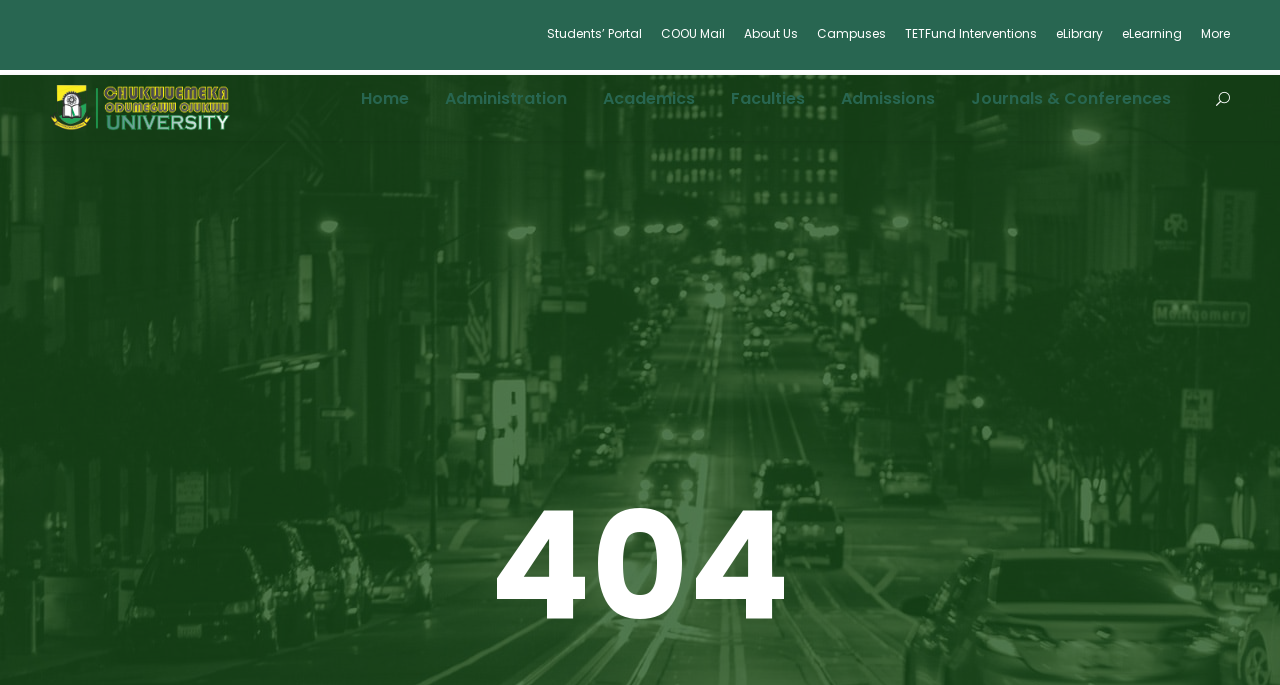Respond with a single word or phrase:
What type of image is displayed on the webpage?

University logo